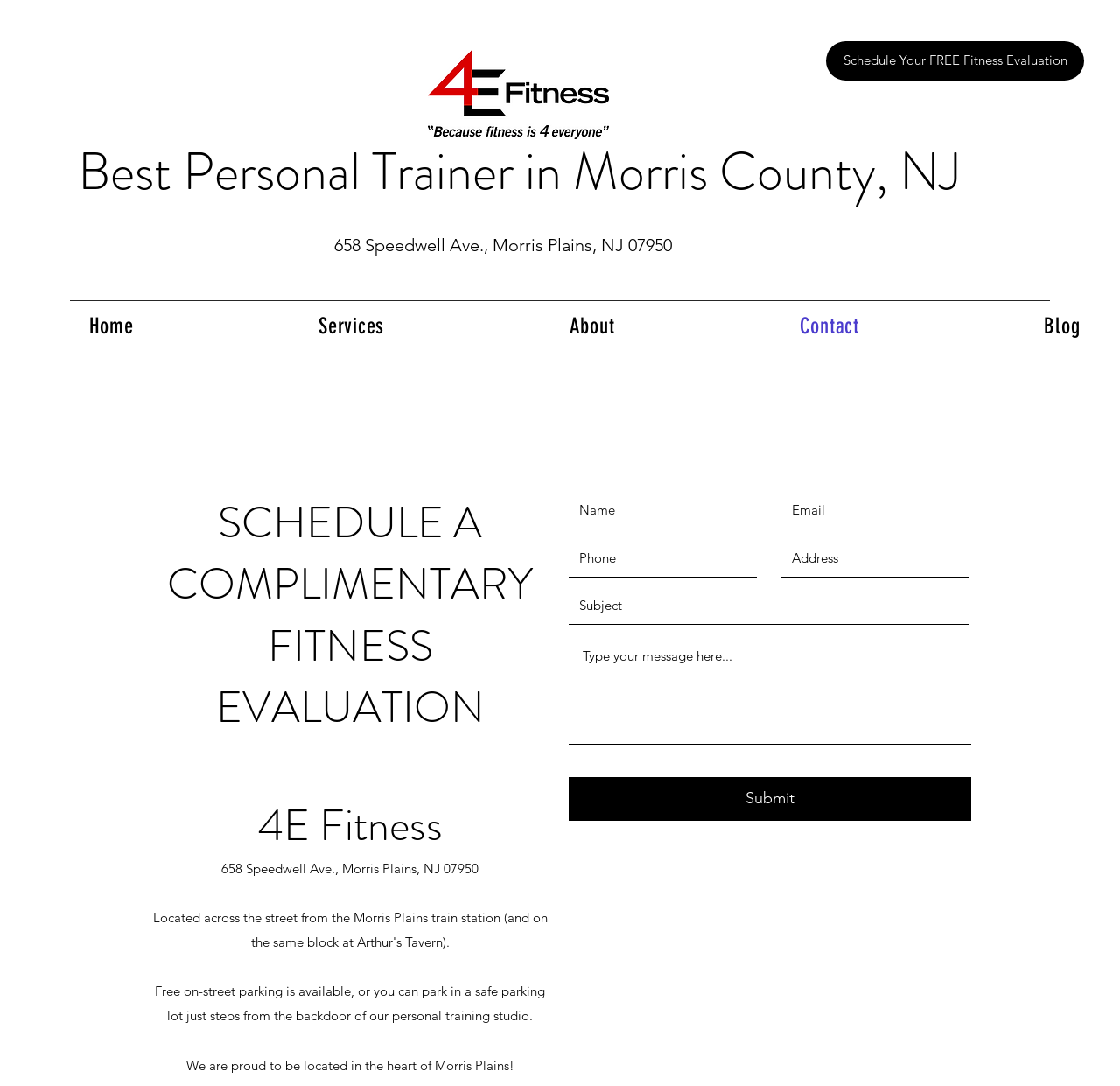Please identify the bounding box coordinates of the clickable element to fulfill the following instruction: "Click the link to go to the home page". The coordinates should be four float numbers between 0 and 1, i.e., [left, top, right, bottom].

[0.0, 0.28, 0.199, 0.32]